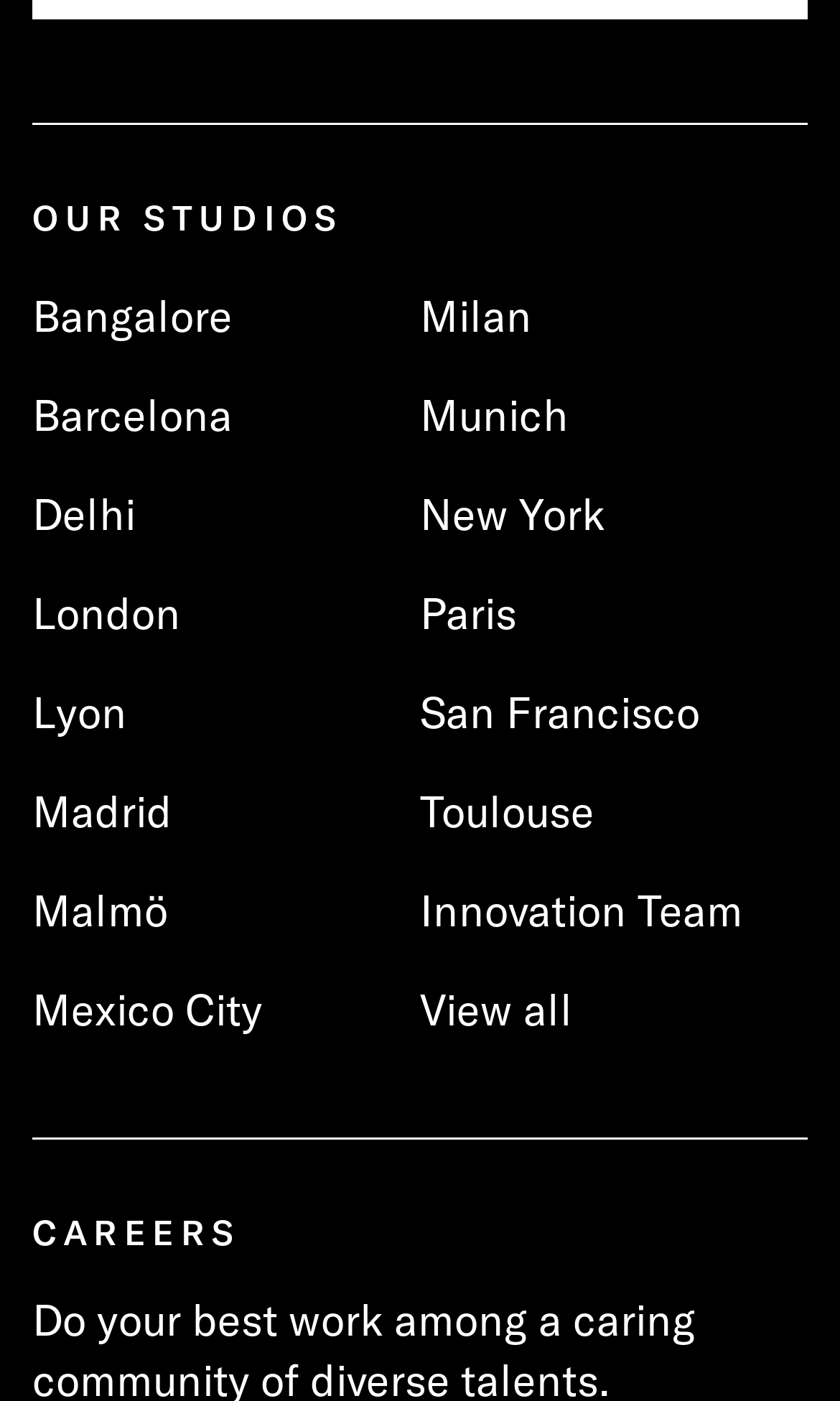Specify the bounding box coordinates of the region I need to click to perform the following instruction: "Explore careers". The coordinates must be four float numbers in the range of 0 to 1, i.e., [left, top, right, bottom].

[0.038, 0.813, 0.962, 0.921]